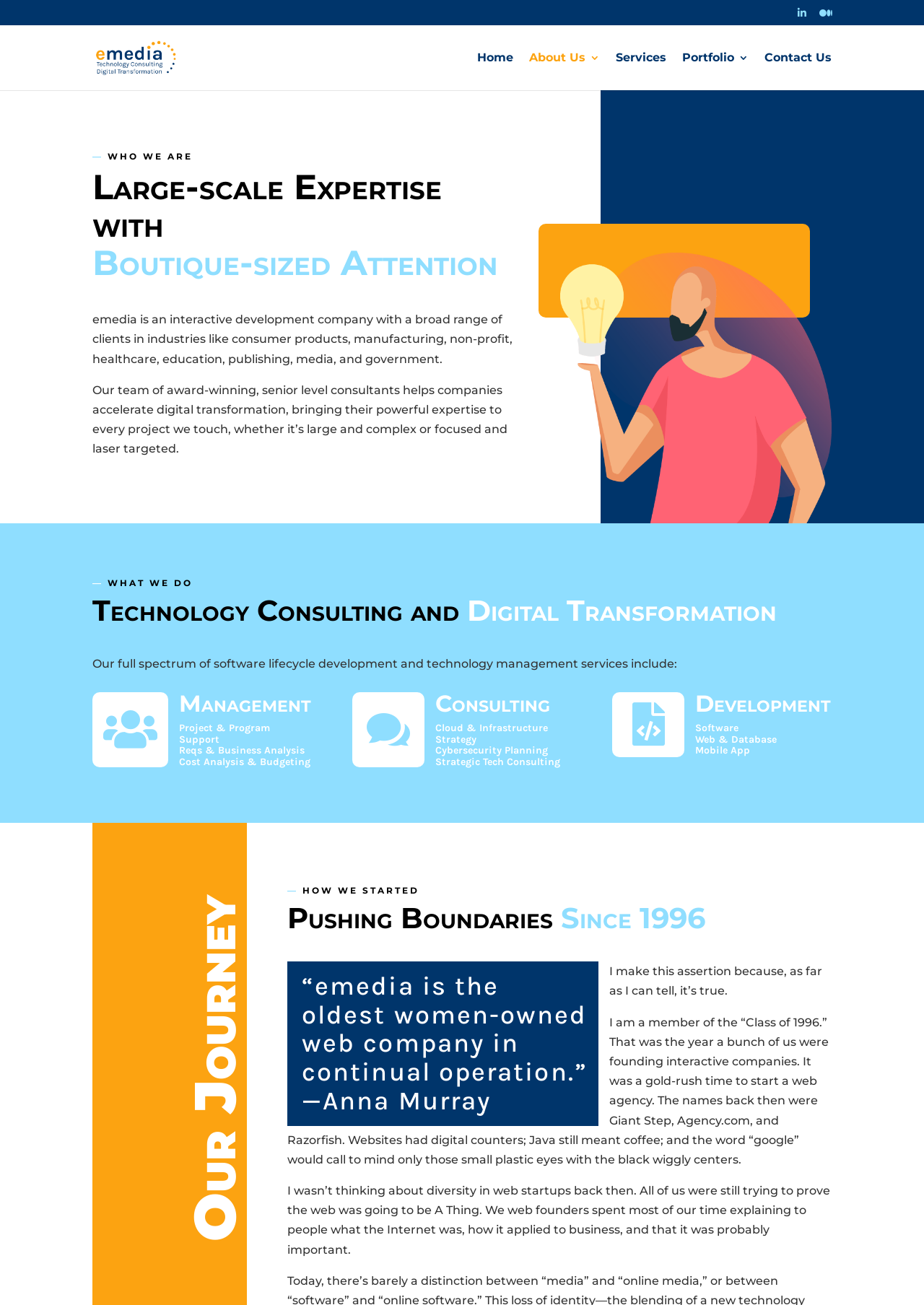What type of company is emedia?
Using the picture, provide a one-word or short phrase answer.

Interactive development company